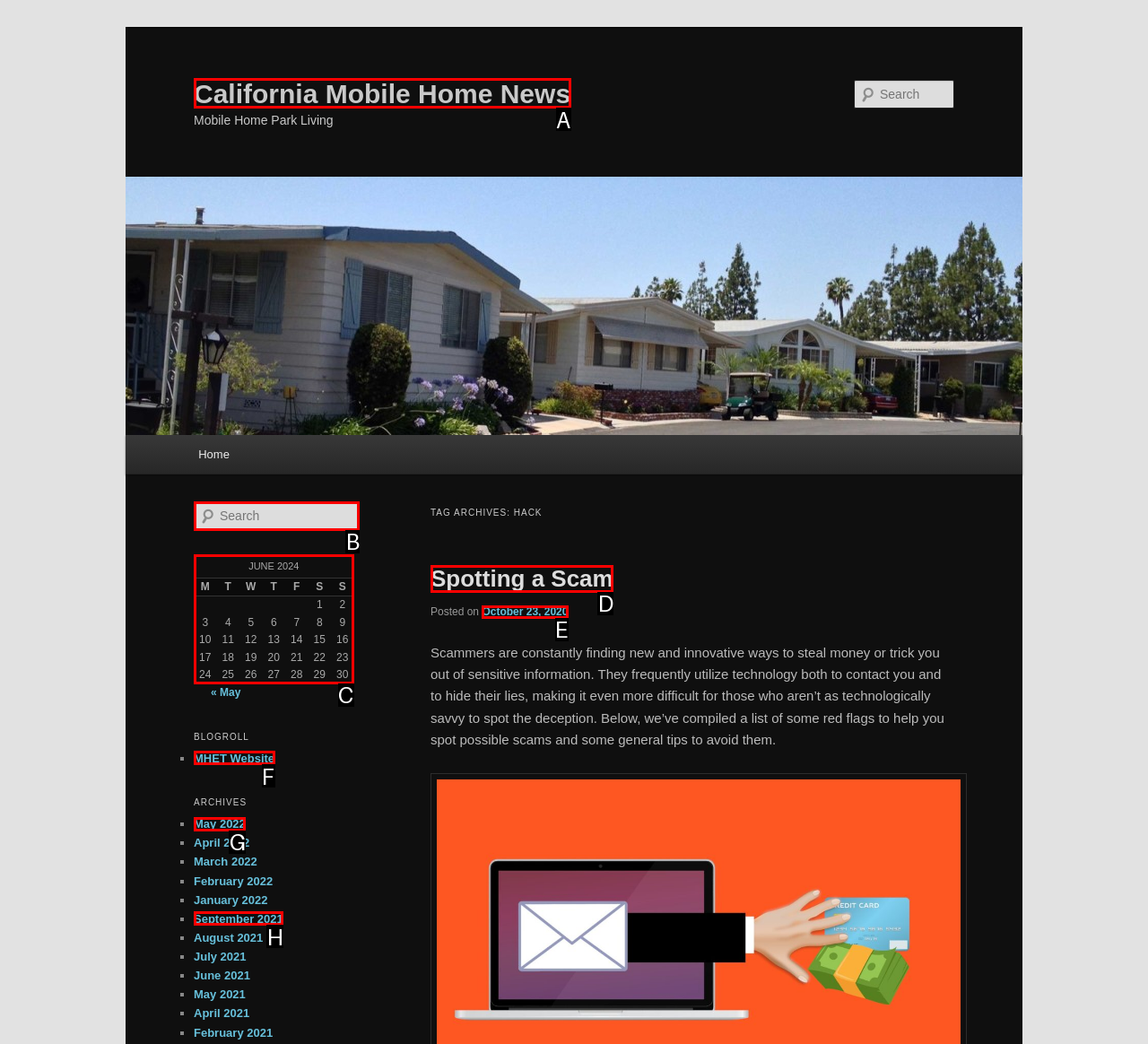Which HTML element should be clicked to complete the task: View the calendar for June 2024? Answer with the letter of the corresponding option.

C